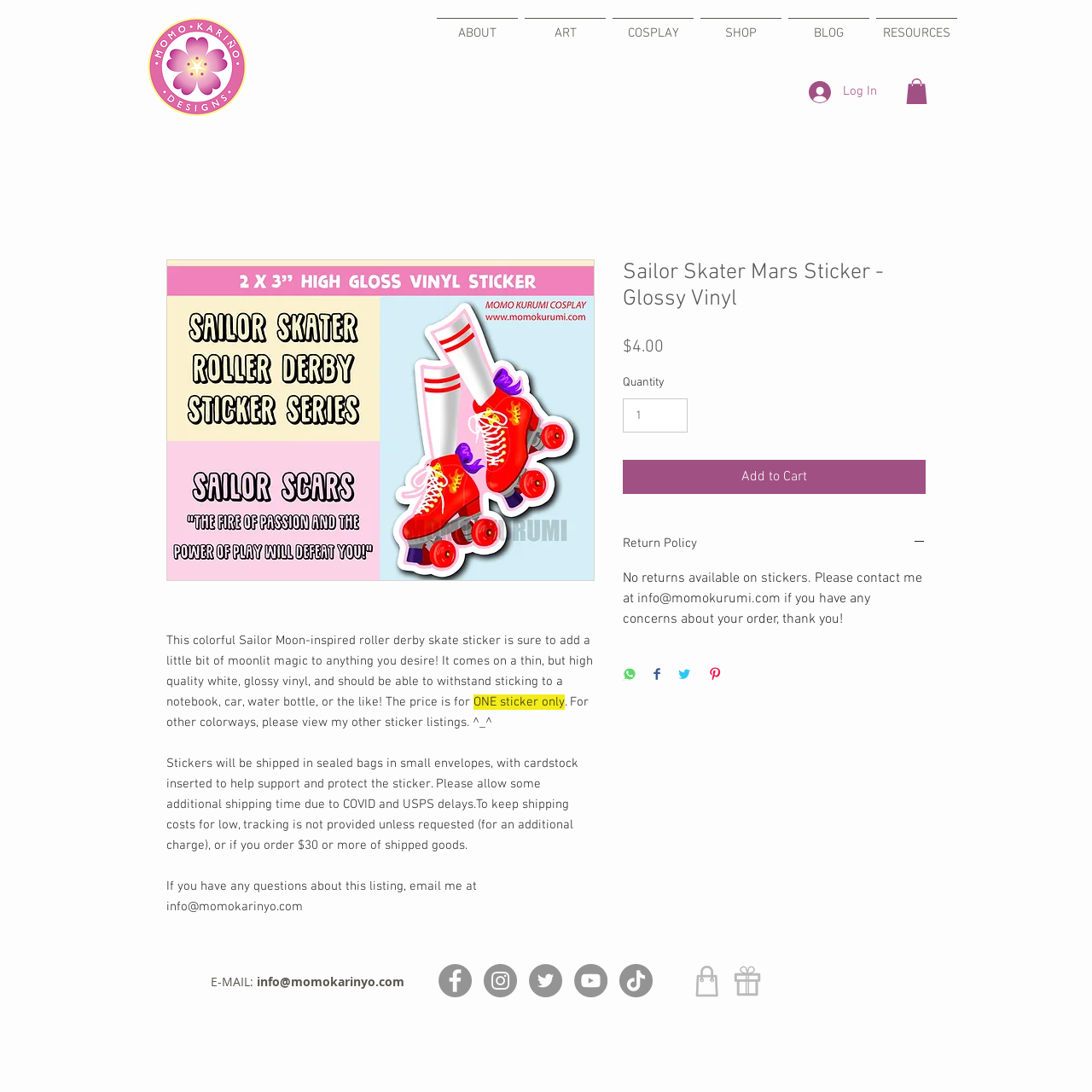Locate the bounding box coordinates of the element that should be clicked to fulfill the instruction: "View the 'ART' page".

[0.477, 0.016, 0.558, 0.03]